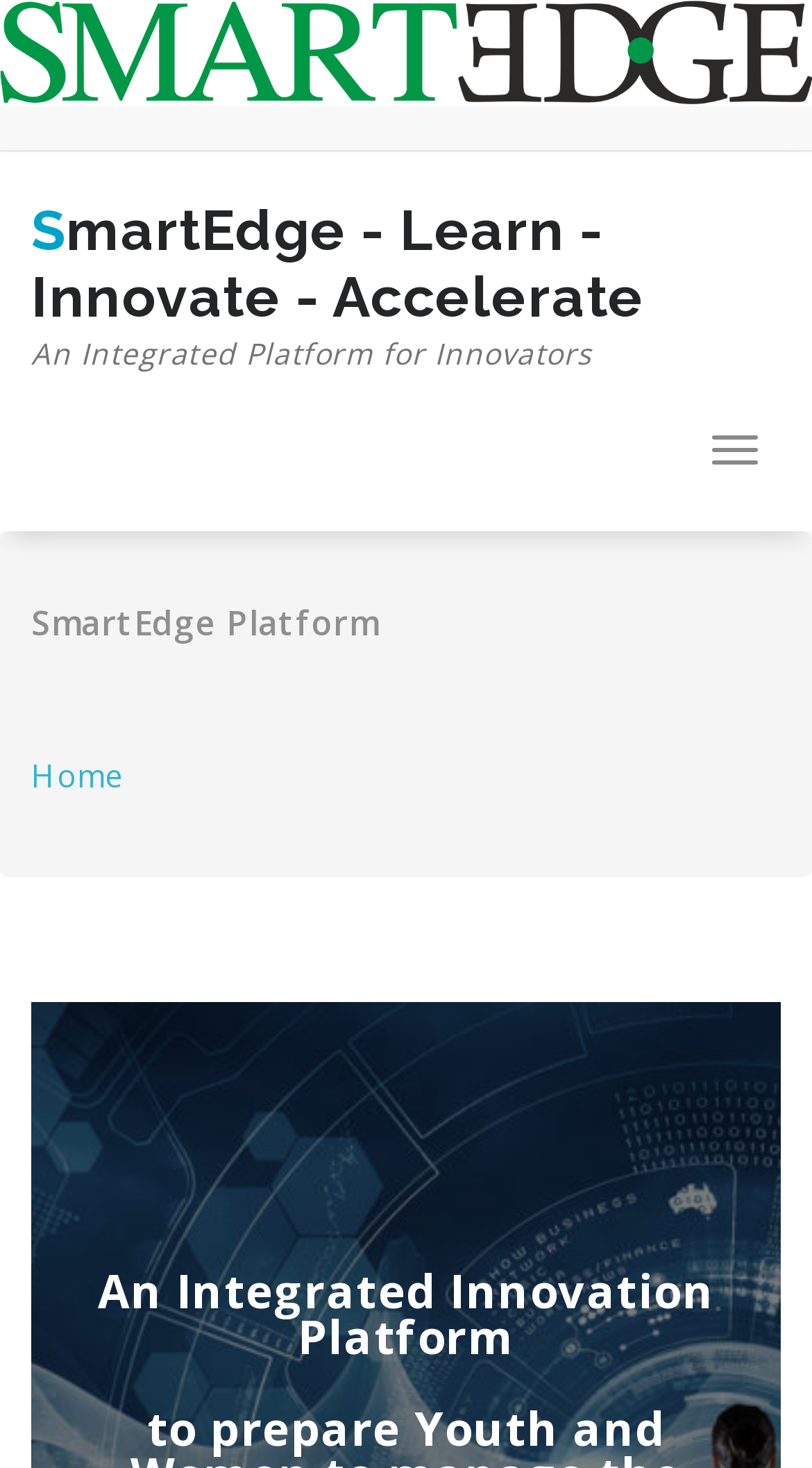What is the platform designed to prepare?
By examining the image, provide a one-word or phrase answer.

Innovators